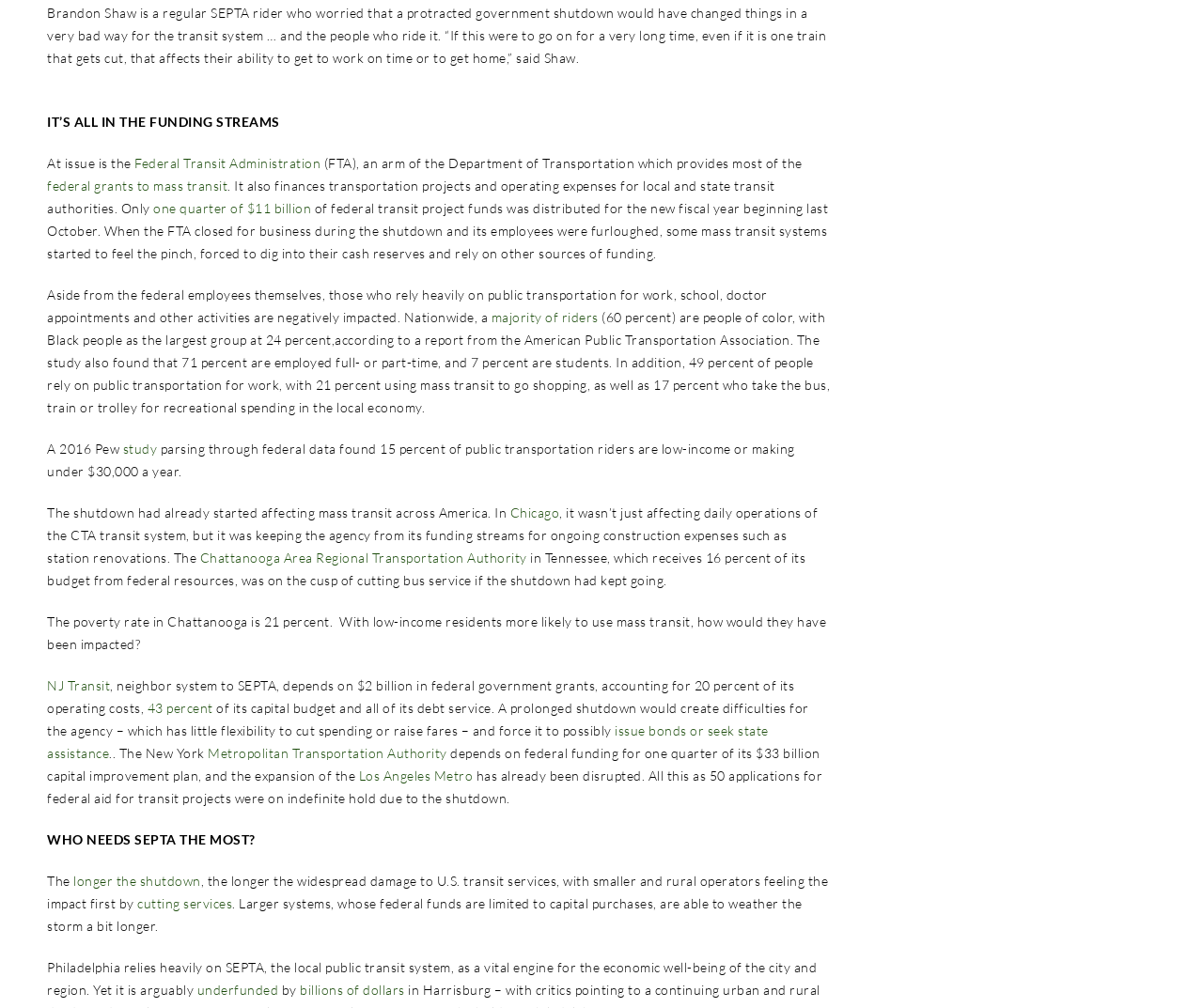Find the bounding box coordinates of the clickable region needed to perform the following instruction: "Read more about 'federal grants to mass transit'". The coordinates should be provided as four float numbers between 0 and 1, i.e., [left, top, right, bottom].

[0.039, 0.176, 0.189, 0.192]